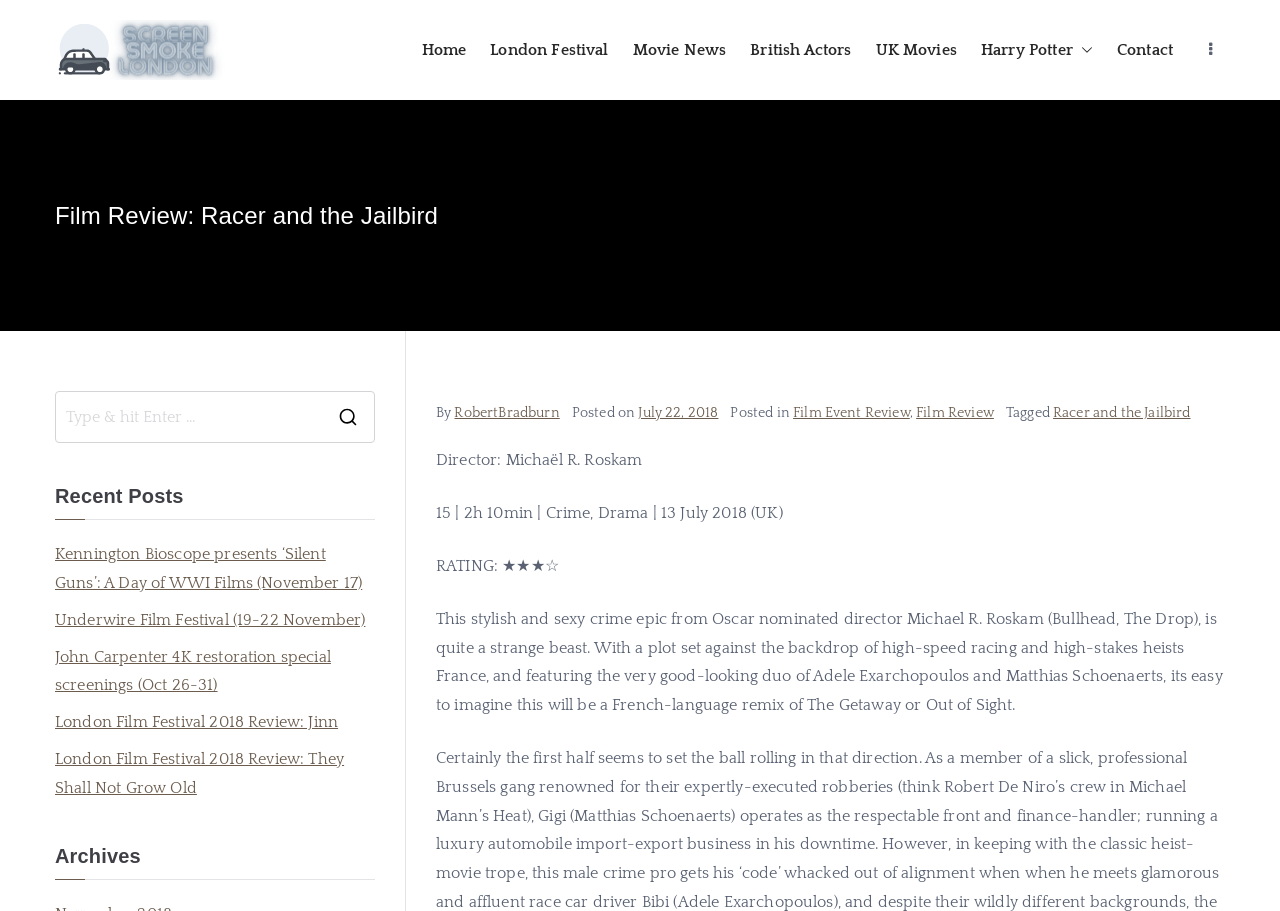Calculate the bounding box coordinates of the UI element given the description: "July 22, 2018".

[0.499, 0.445, 0.561, 0.462]